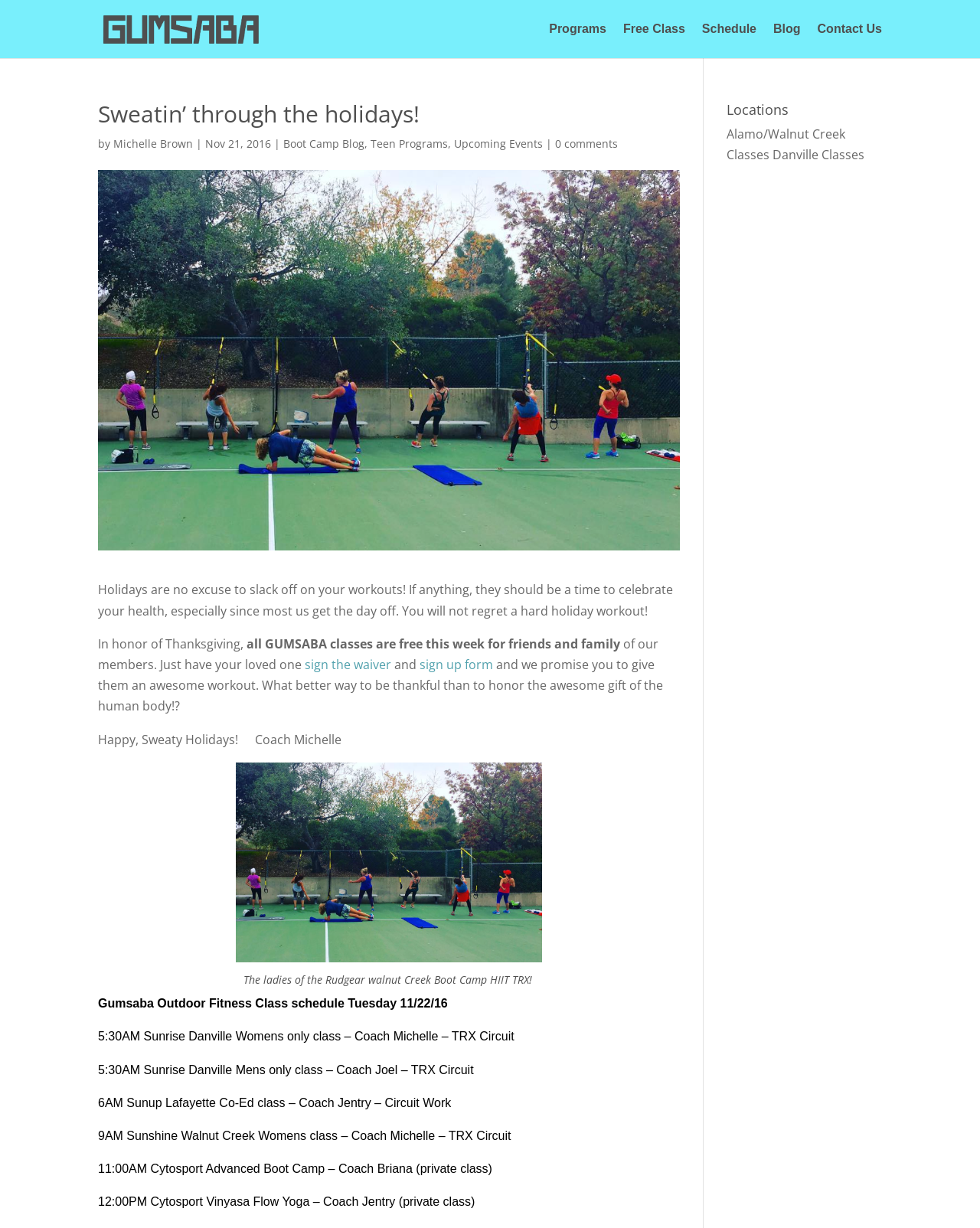Predict the bounding box of the UI element based on this description: "Alamo/Walnut Creek Classes".

[0.741, 0.102, 0.863, 0.133]